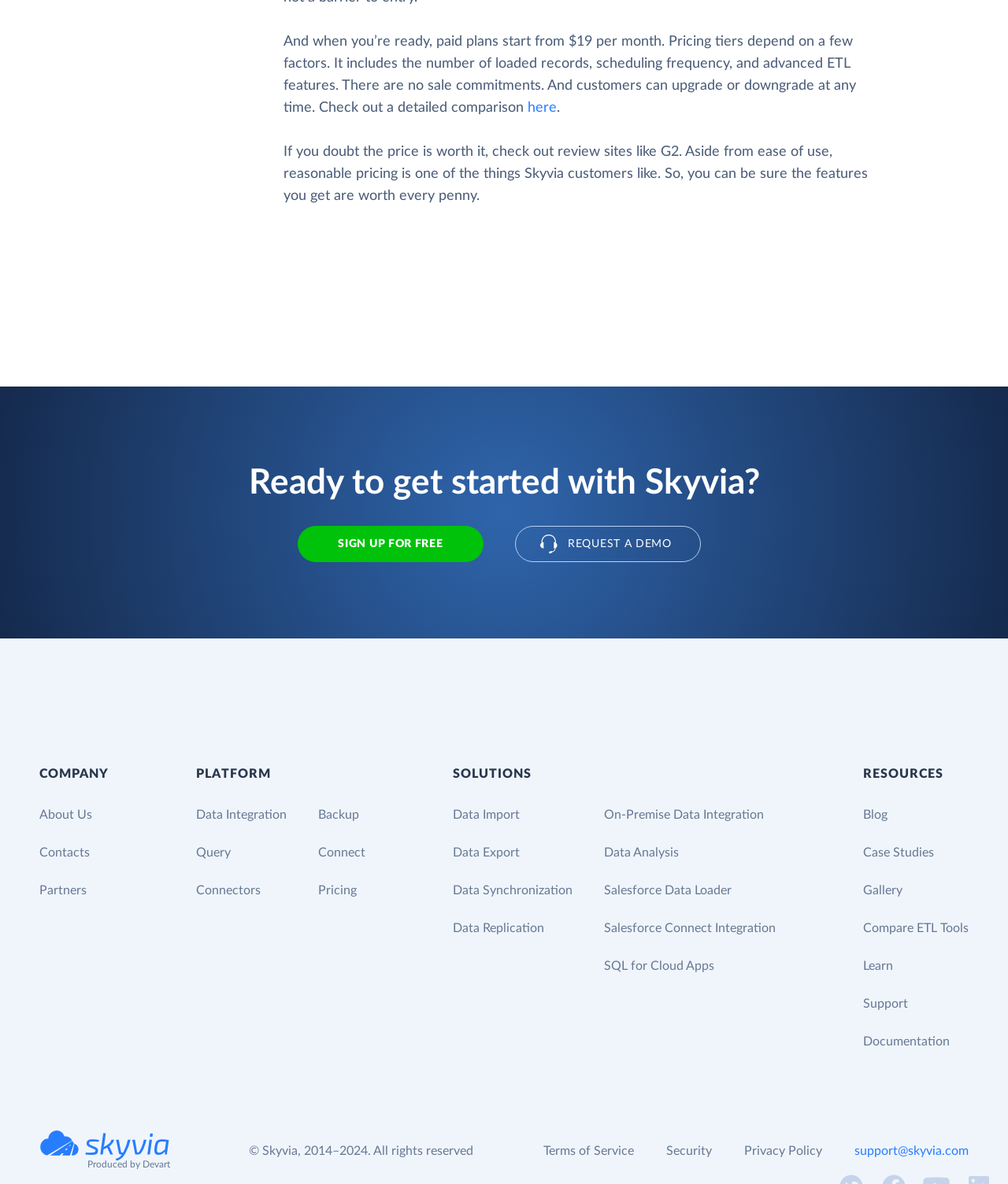Using the element description provided, determine the bounding box coordinates in the format (top-left x, top-left y, bottom-right x, bottom-right y). Ensure that all values are floating point numbers between 0 and 1. Element description: admin

None